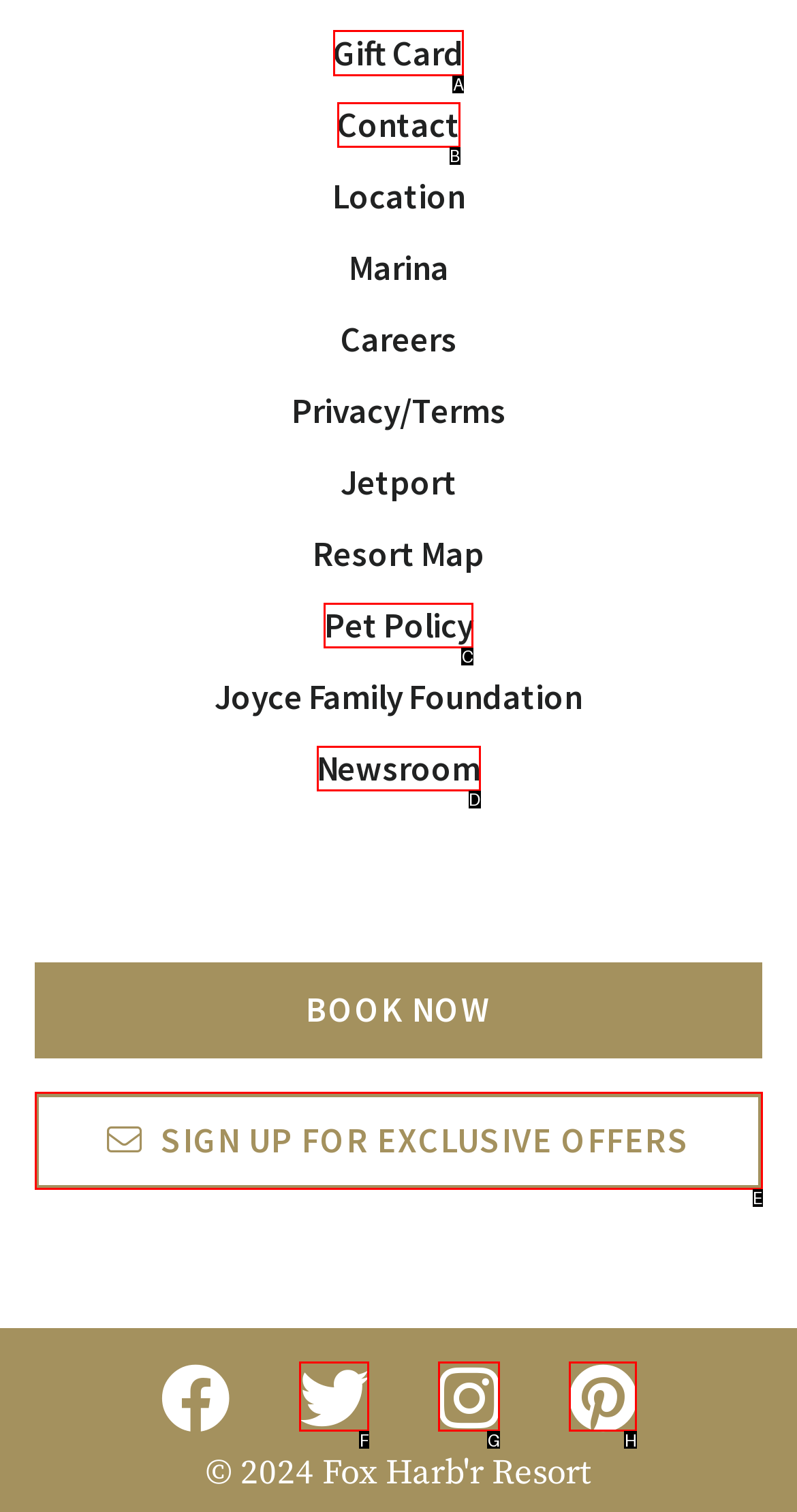Identify the appropriate choice to fulfill this task: Click on Gift Card
Respond with the letter corresponding to the correct option.

A